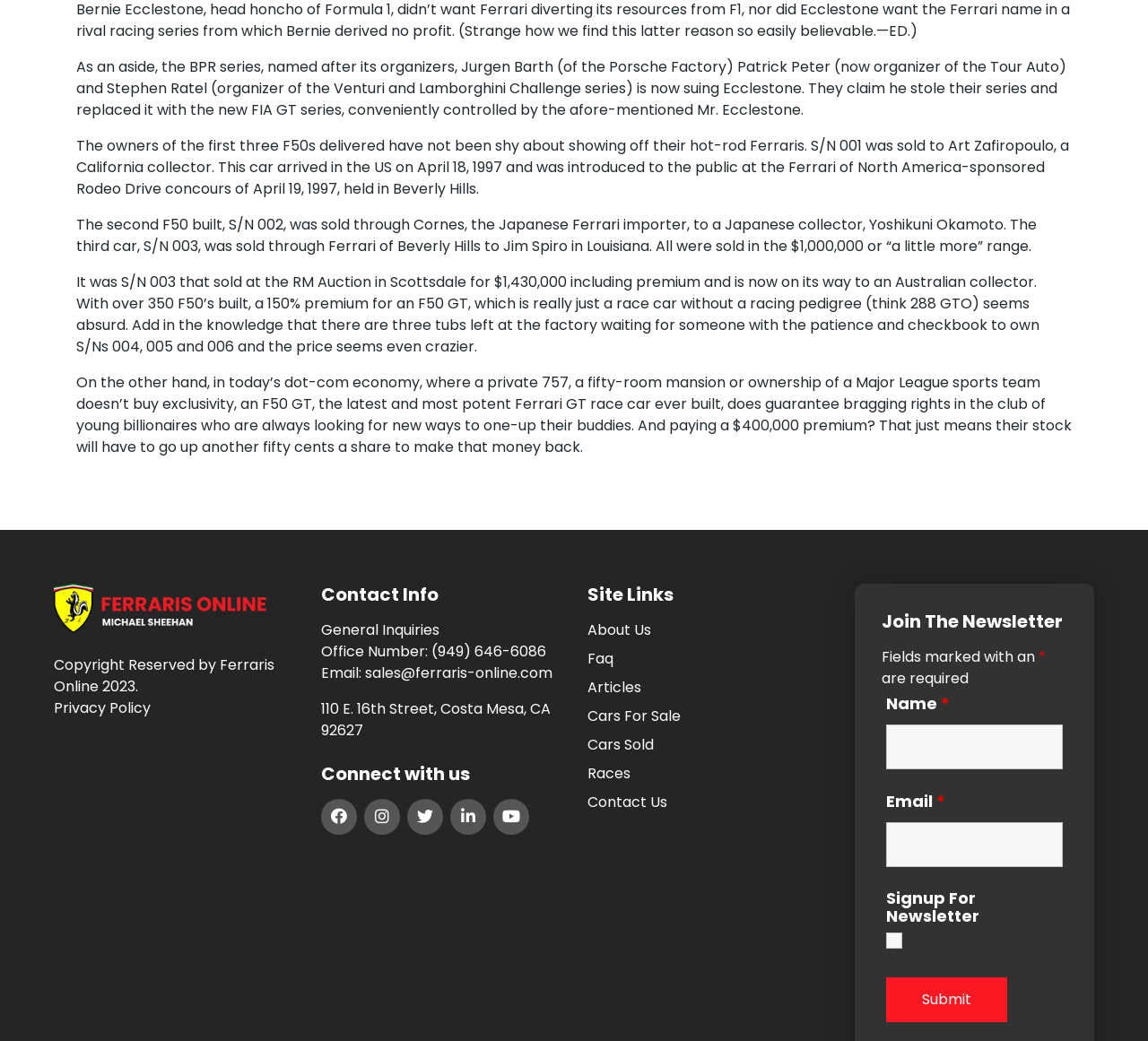Please provide the bounding box coordinates in the format (top-left x, top-left y, bottom-right x, bottom-right y). Remember, all values are floating point numbers between 0 and 1. What is the bounding box coordinate of the region described as: Cars For Sale

[0.512, 0.678, 0.593, 0.698]